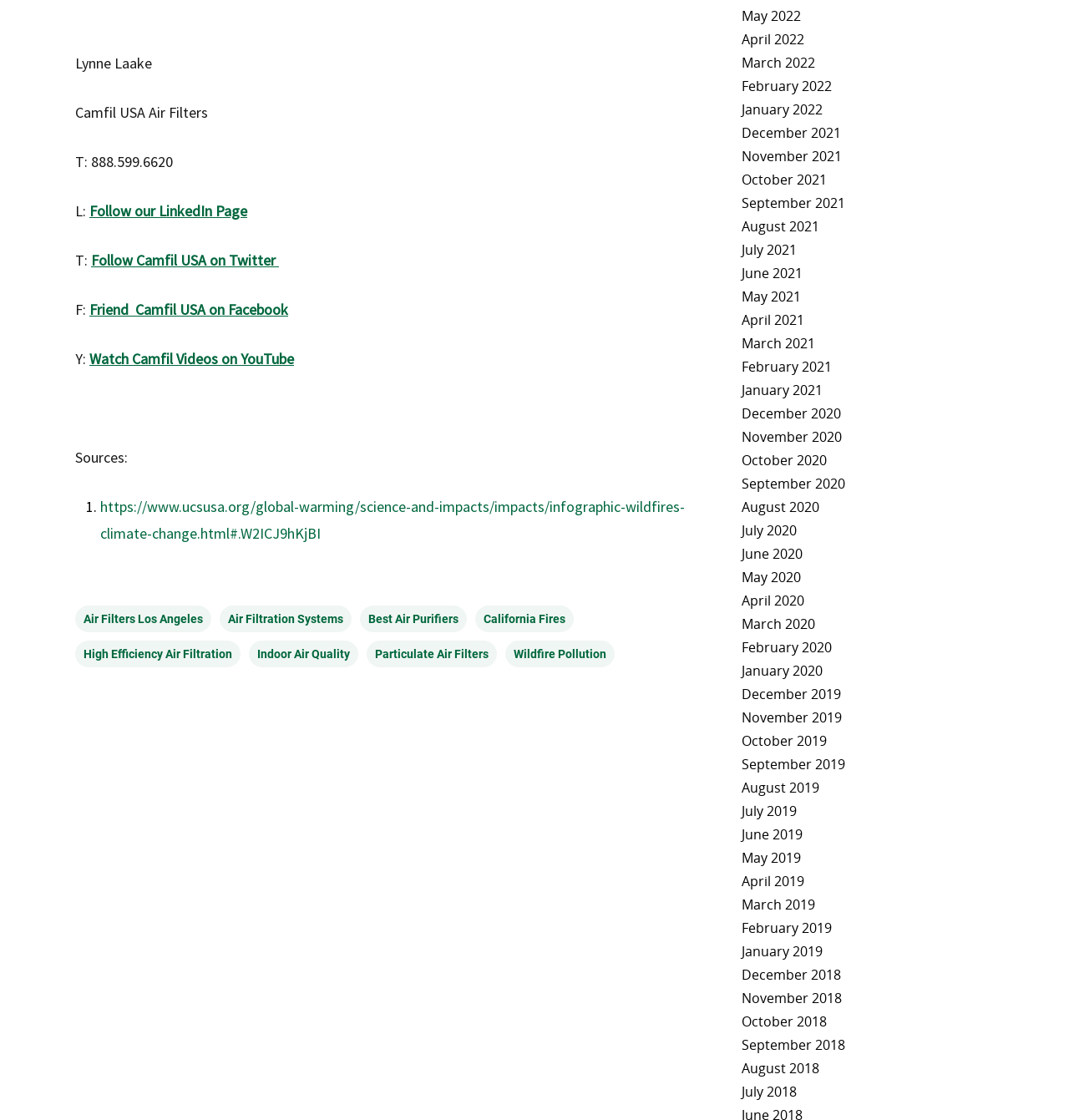Find the bounding box coordinates of the clickable area that will achieve the following instruction: "Visit the LinkedIn page".

[0.084, 0.18, 0.231, 0.197]